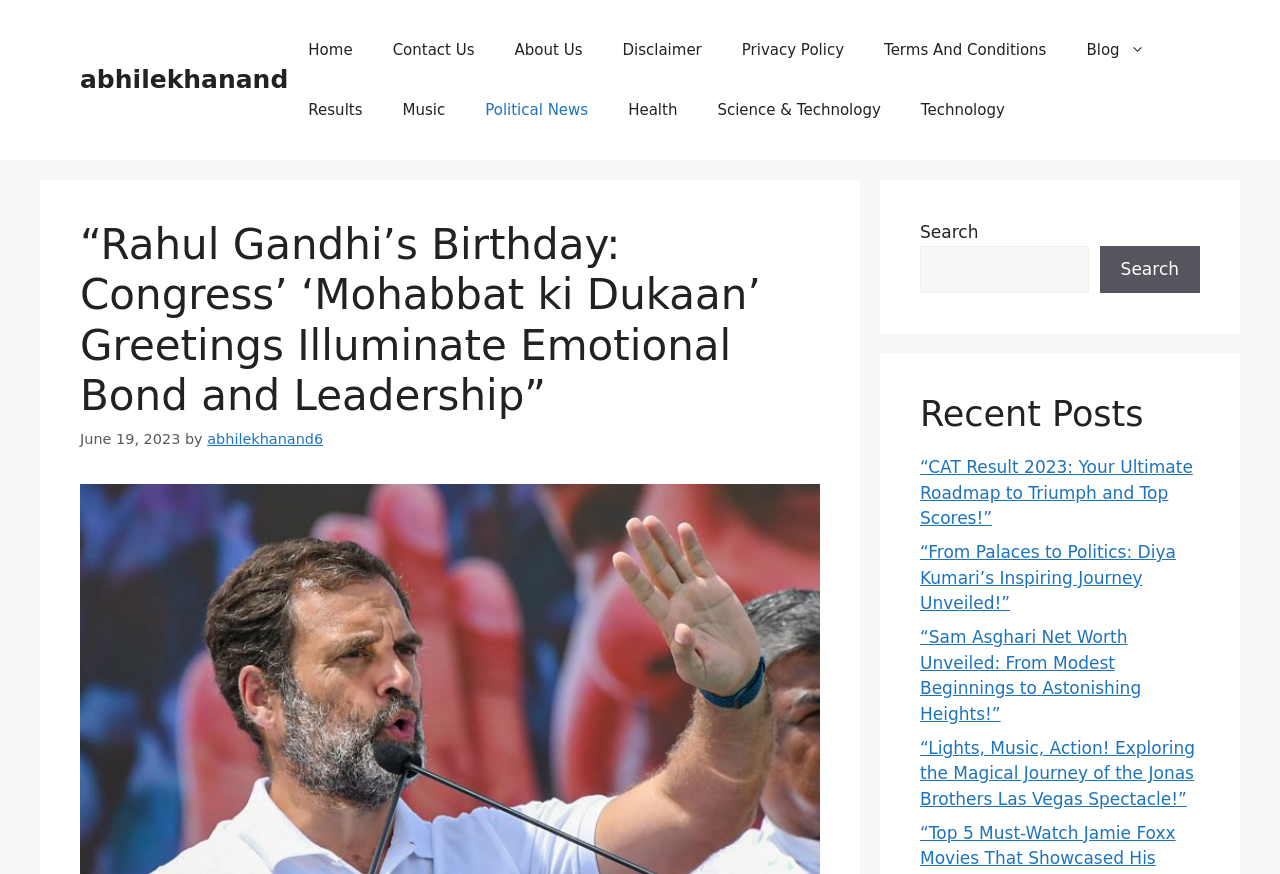From the image, can you give a detailed response to the question below:
What is the date of the article?

I found the date of the article by looking at the 'time' element, which contains the text 'June 19, 2023'.